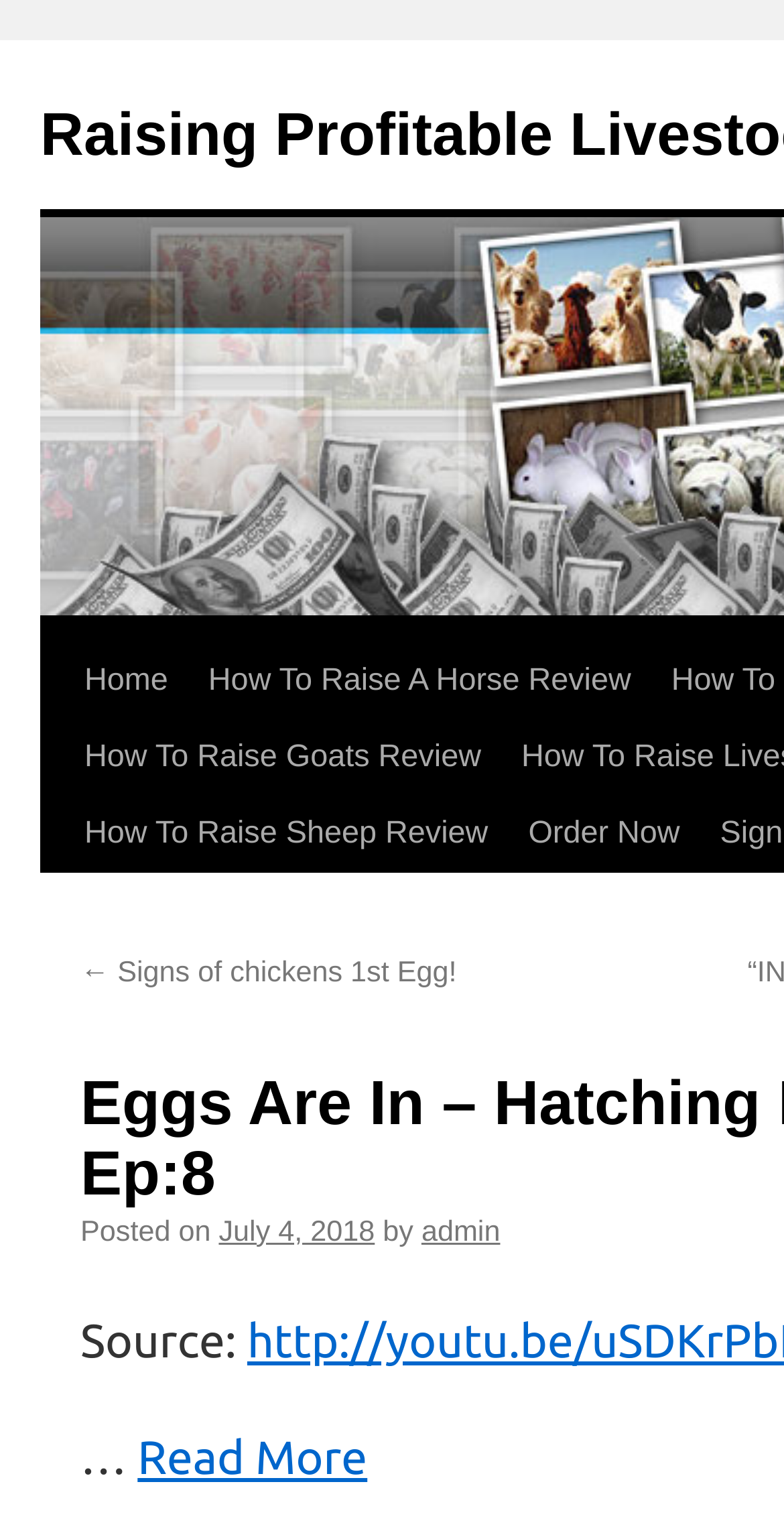Use the information in the screenshot to answer the question comprehensively: What is the purpose of the 'Order Now' button?

I inferred the purpose of the 'Order Now' button by its name and its placement on the webpage, which suggests that it is used to initiate a purchase or order process.